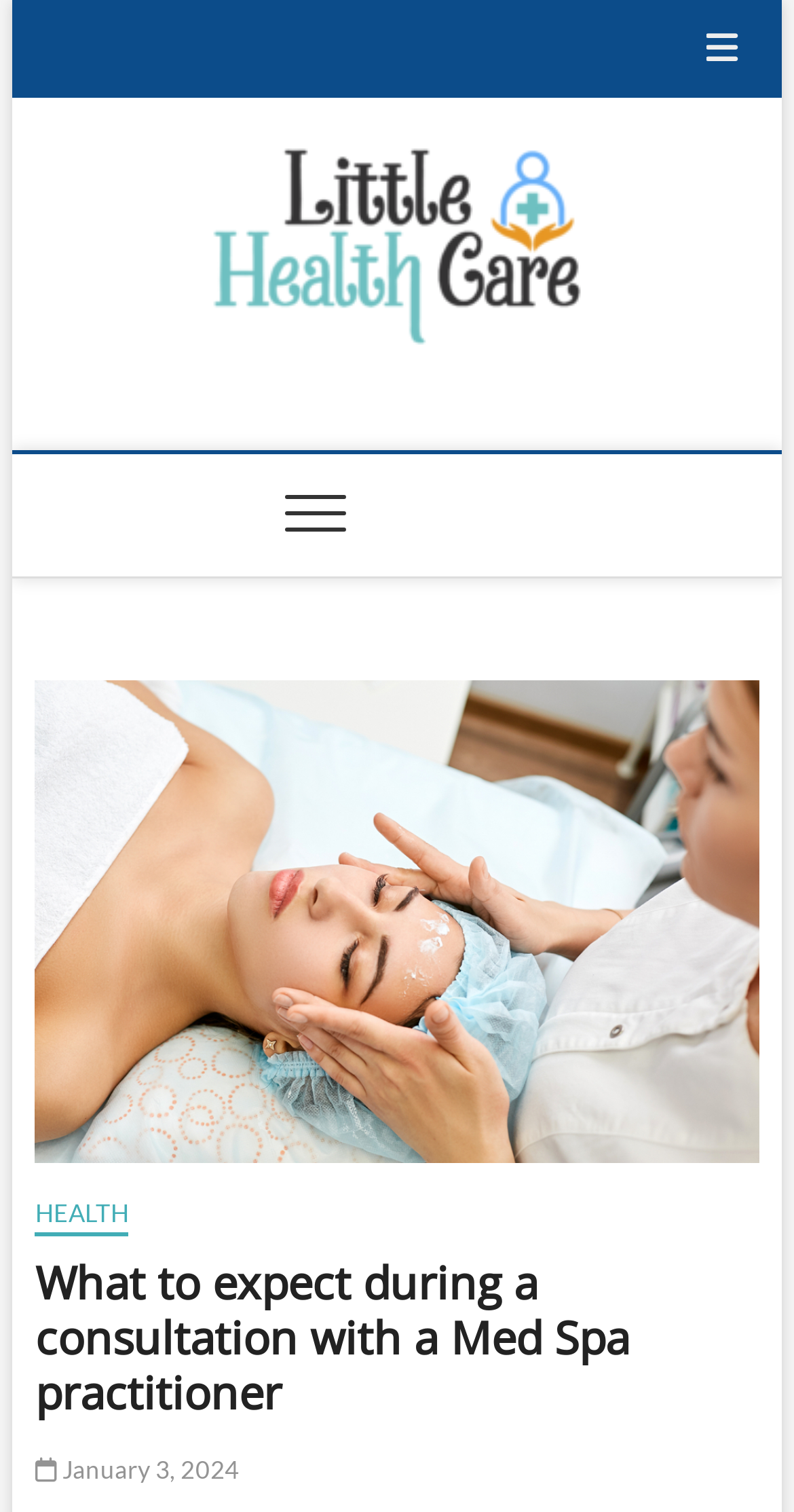Please find and report the primary heading text from the webpage.

What to expect during a consultation with a Med Spa practitioner